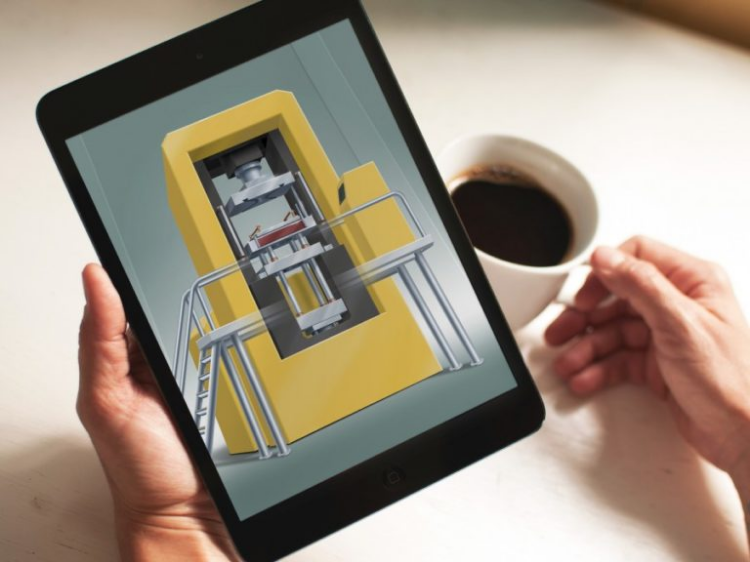Provide a comprehensive description of the image.

The image features a person holding a tablet that displays a detailed illustration of a metal compacting press, designed by epr marketing. The press, prominently shown in vibrant yellow, showcases intricate components and a sleek modern design. The background highlights the machinery's operational aspects, illustrating how it functions within an industrial setting. In the foreground, the individual’s hand grips the edge of the tablet, suggesting an engaging interaction with the technology. A cup of coffee rests nearby, adding a personal touch to the scene, as if the viewer is taking a moment to appreciate both the innovation of the machinery and the leisurely activity of enjoying a warm beverage.